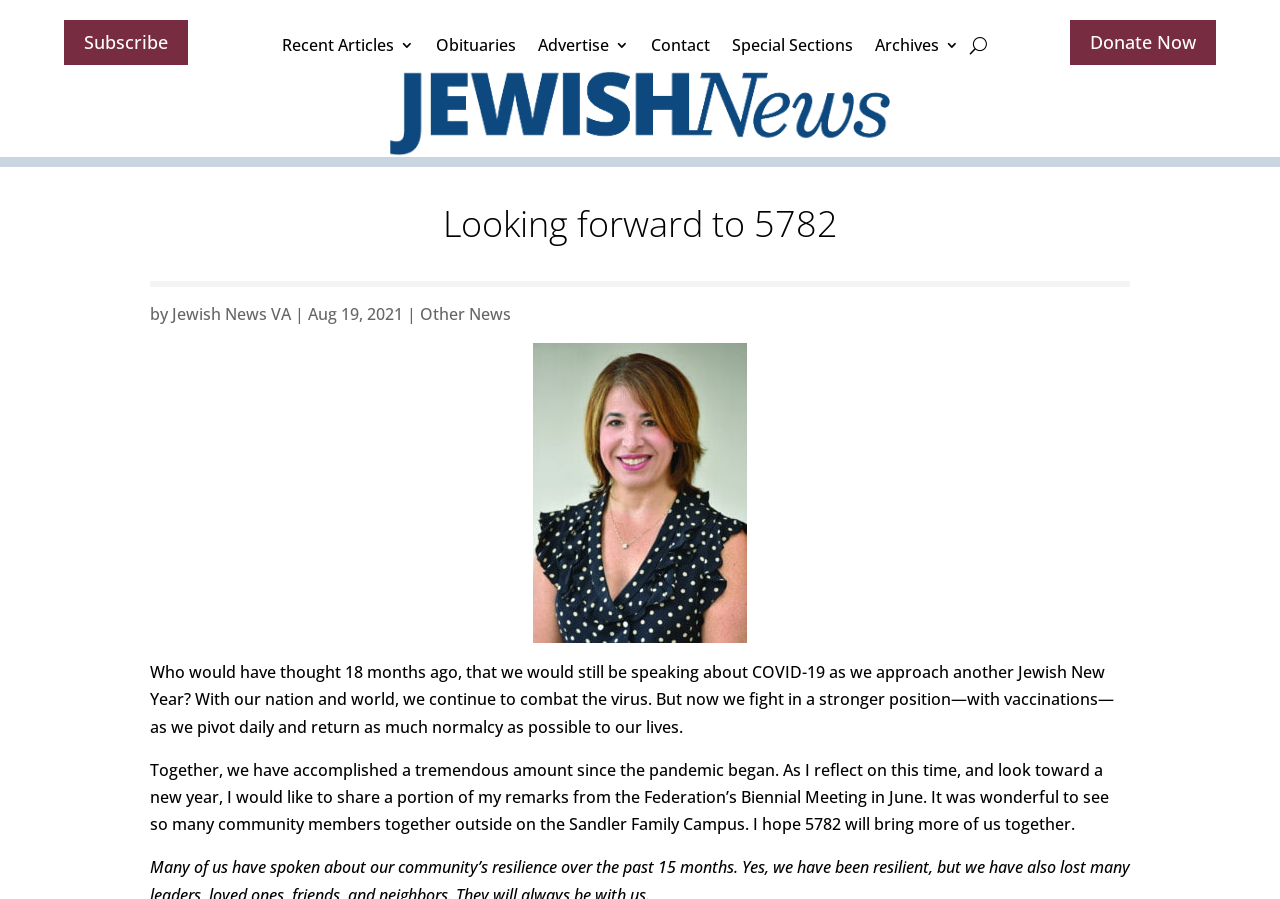Please answer the following question as detailed as possible based on the image: 
What is the name of the Jewish News publication?

I found the answer by looking at the link element with the text 'Jewish News VA' which is located below the main heading 'Looking forward to 5782'.